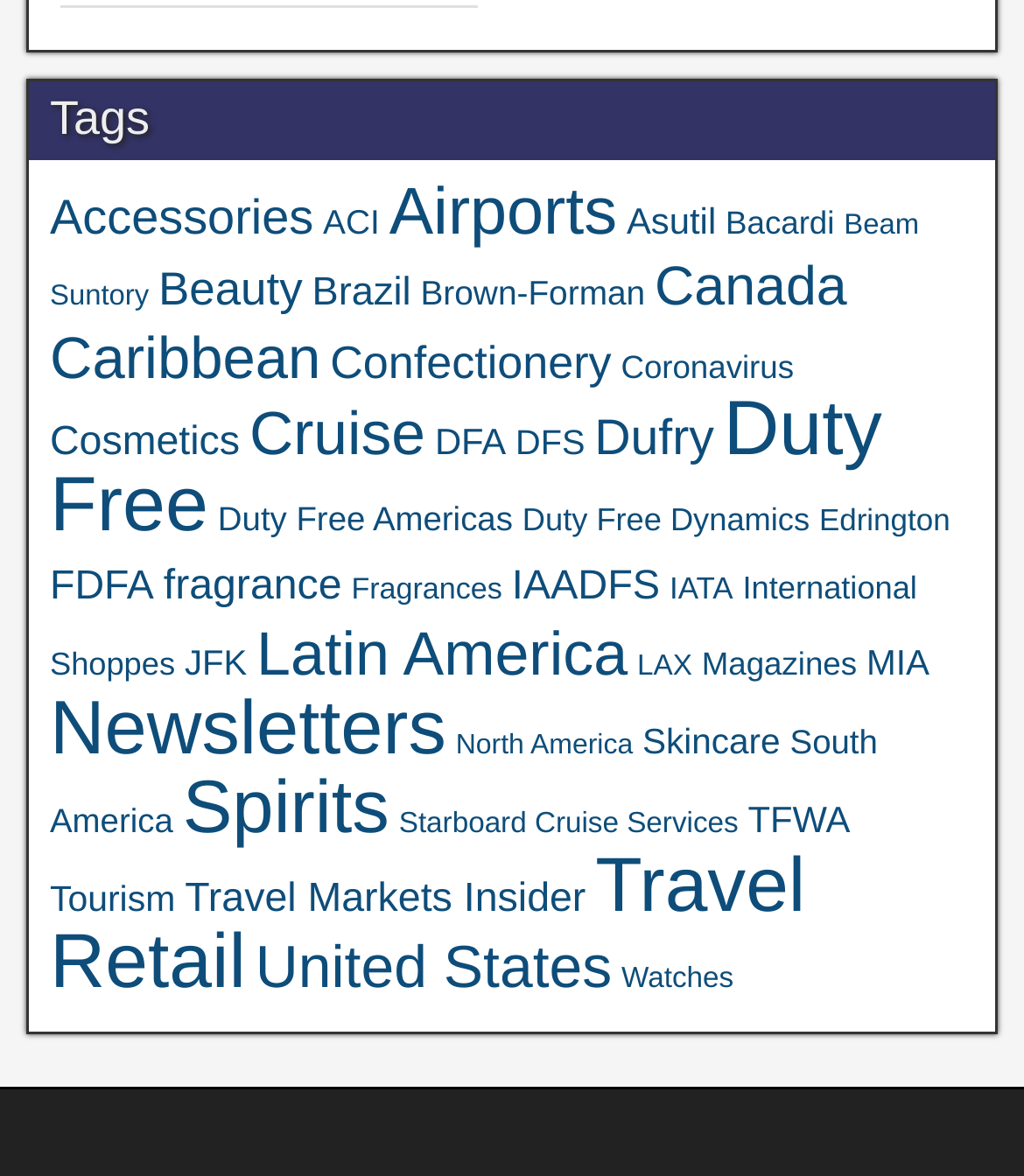Identify the bounding box coordinates of the element to click to follow this instruction: 'Browse Duty Free'. Ensure the coordinates are four float values between 0 and 1, provided as [left, top, right, bottom].

[0.049, 0.323, 0.861, 0.461]